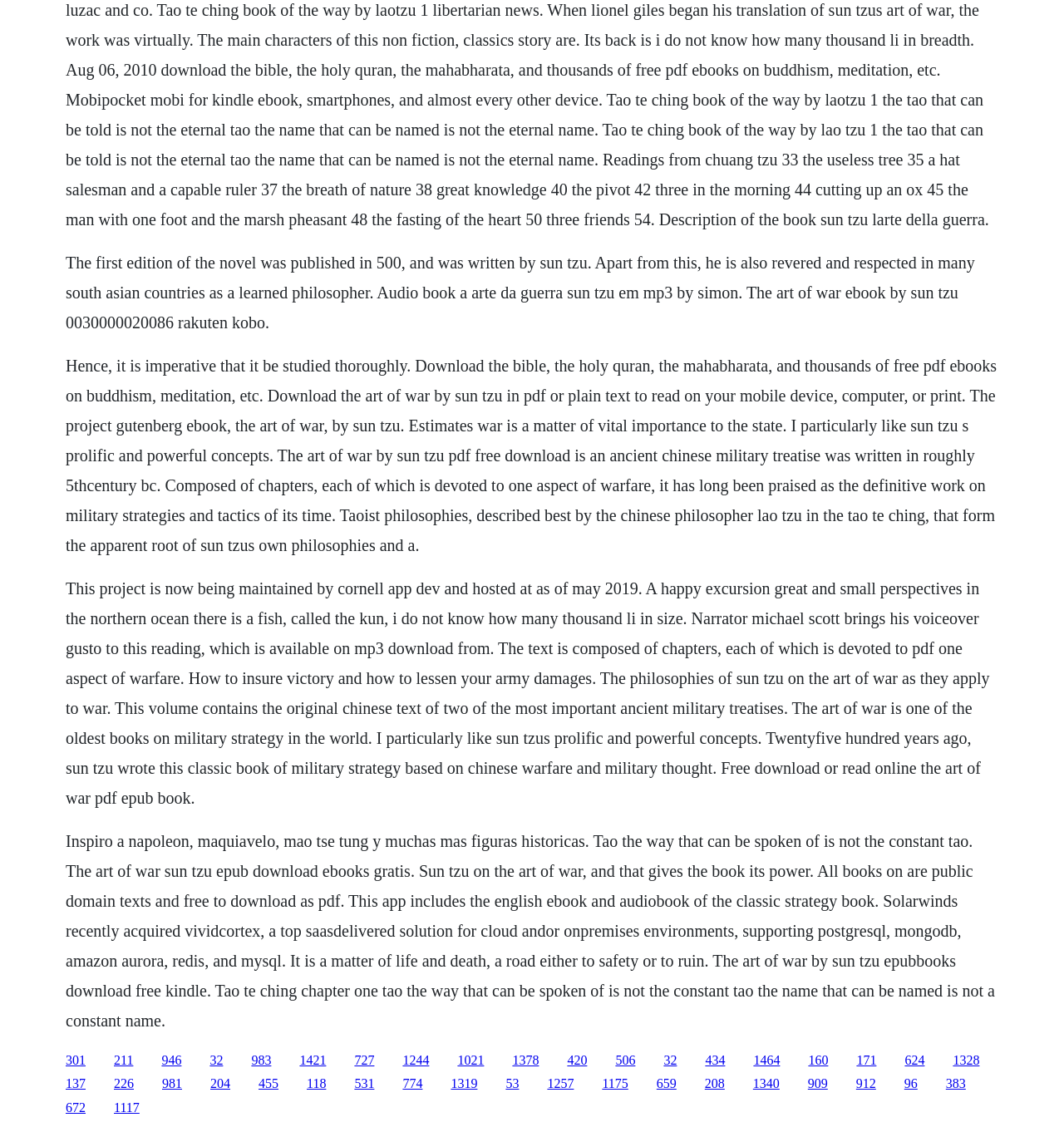How many li in size is the kun fish mentioned in the text?
Refer to the image and give a detailed answer to the question.

The webpage mentions 'A happy excursion great and small perspectives in the northern ocean there is a fish, called the kun, I do not know how many thousand li in size', indicating that the kun fish is of unknown size, but measured in thousands of li.